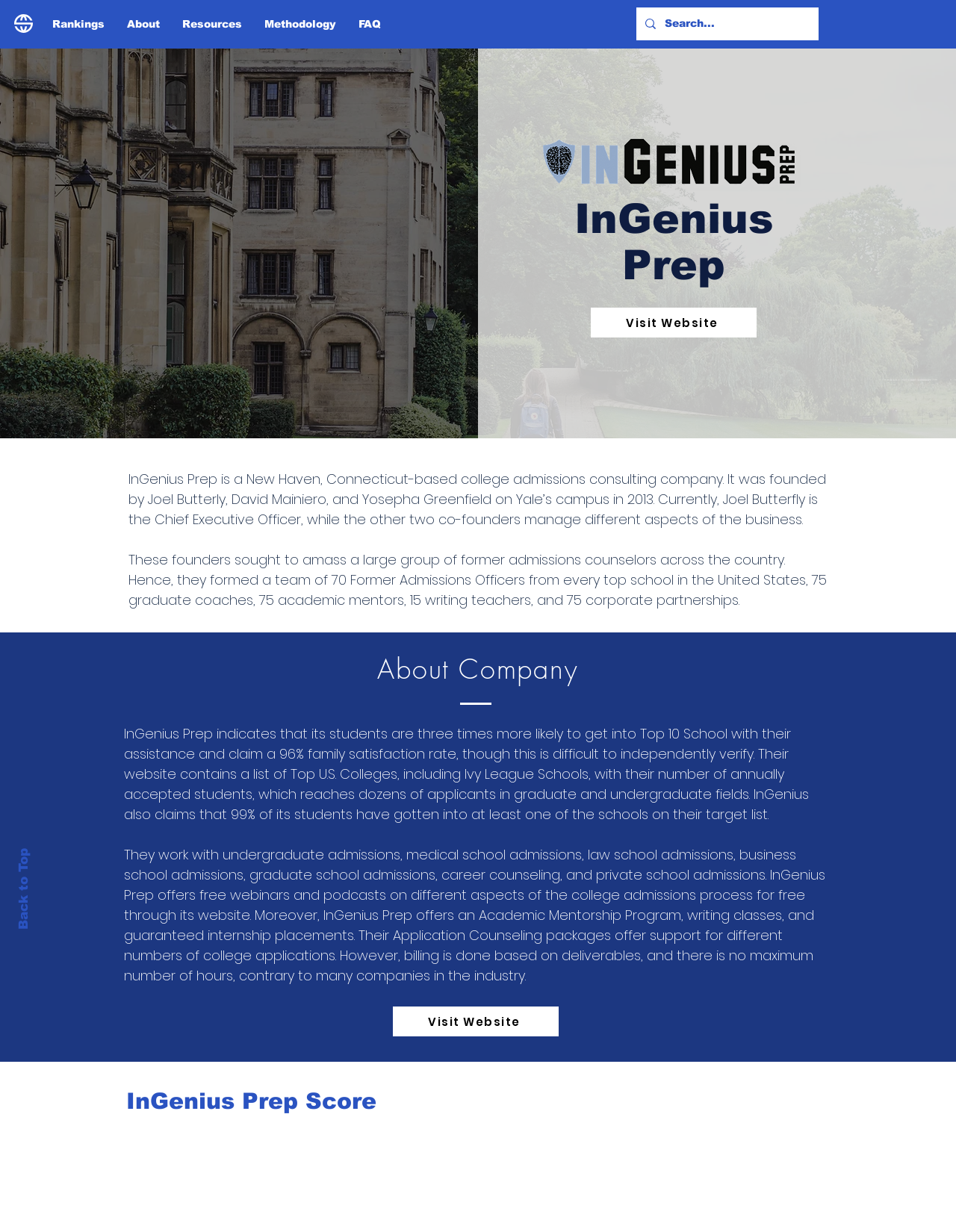Explain the webpage in detail, including its primary components.

The webpage is about InGenius Prep, a college admissions consulting company. At the top left, there is a navigation menu with links to "Rankings", "About", "Resources", "Methodology", and "FAQ". Next to the navigation menu, there is a search bar with a magnifying glass icon. 

Below the navigation menu, there is a large image that spans the entire width of the page, depicting a scene of "Walking on Campus". 

On the right side of the page, there is a section with the company's logo and name, "InGenius Prep", along with a "Visit Website" link. 

The main content of the page is divided into sections. The first section provides an introduction to InGenius Prep, describing its founders, mission, and team composition. The text is followed by a section titled "About Company", which discusses the company's achievements, services, and programs offered. 

There are two "Visit Website" links, one on the right side and another at the bottom of the page. The page also has a "Back to Top" link at the bottom left.